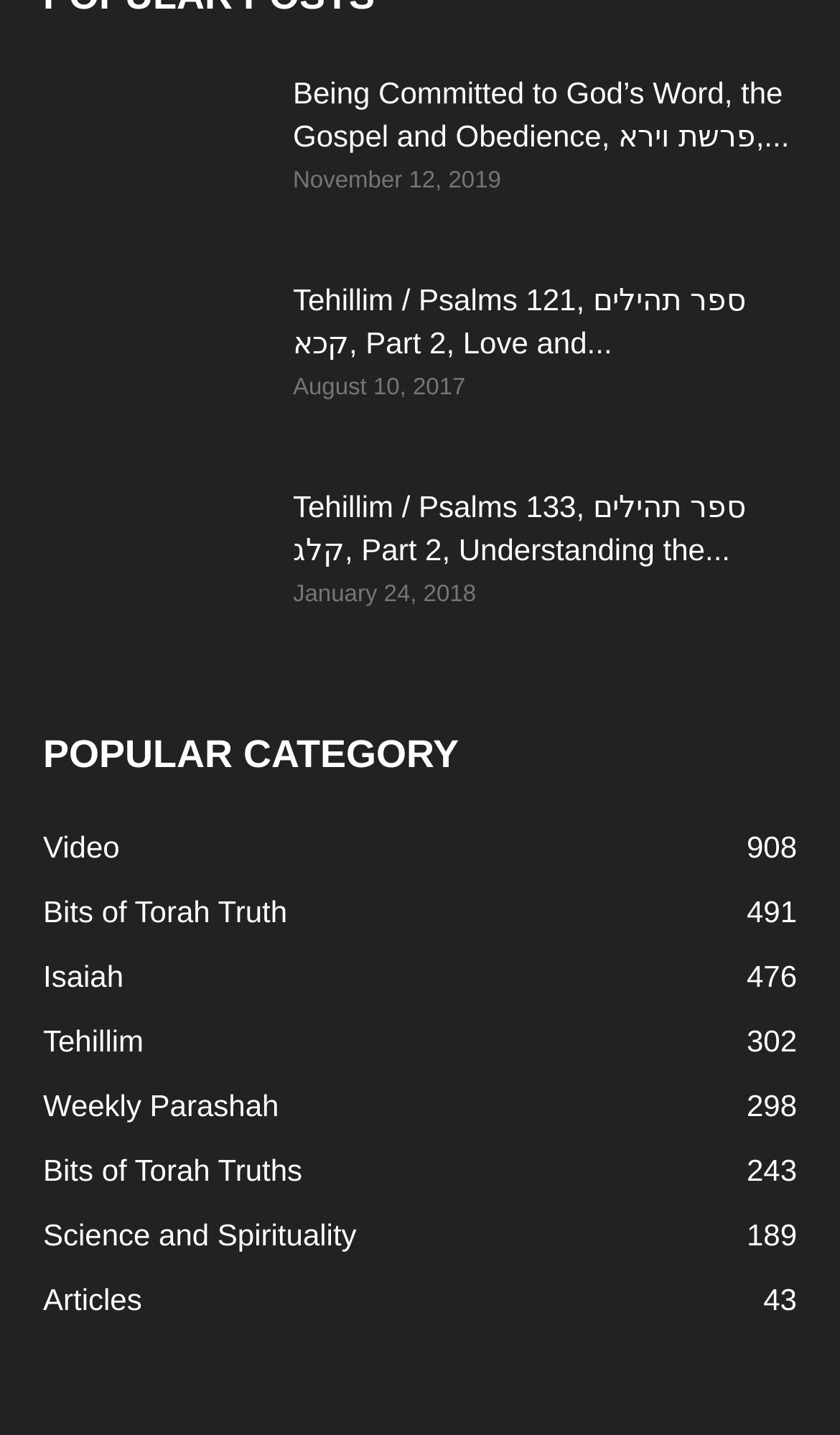Determine the bounding box coordinates for the clickable element required to fulfill the instruction: "Click the link to read about Being Committed to God’s Word, the Gospel and Obedience". Provide the coordinates as four float numbers between 0 and 1, i.e., [left, top, right, bottom].

[0.051, 0.049, 0.308, 0.154]